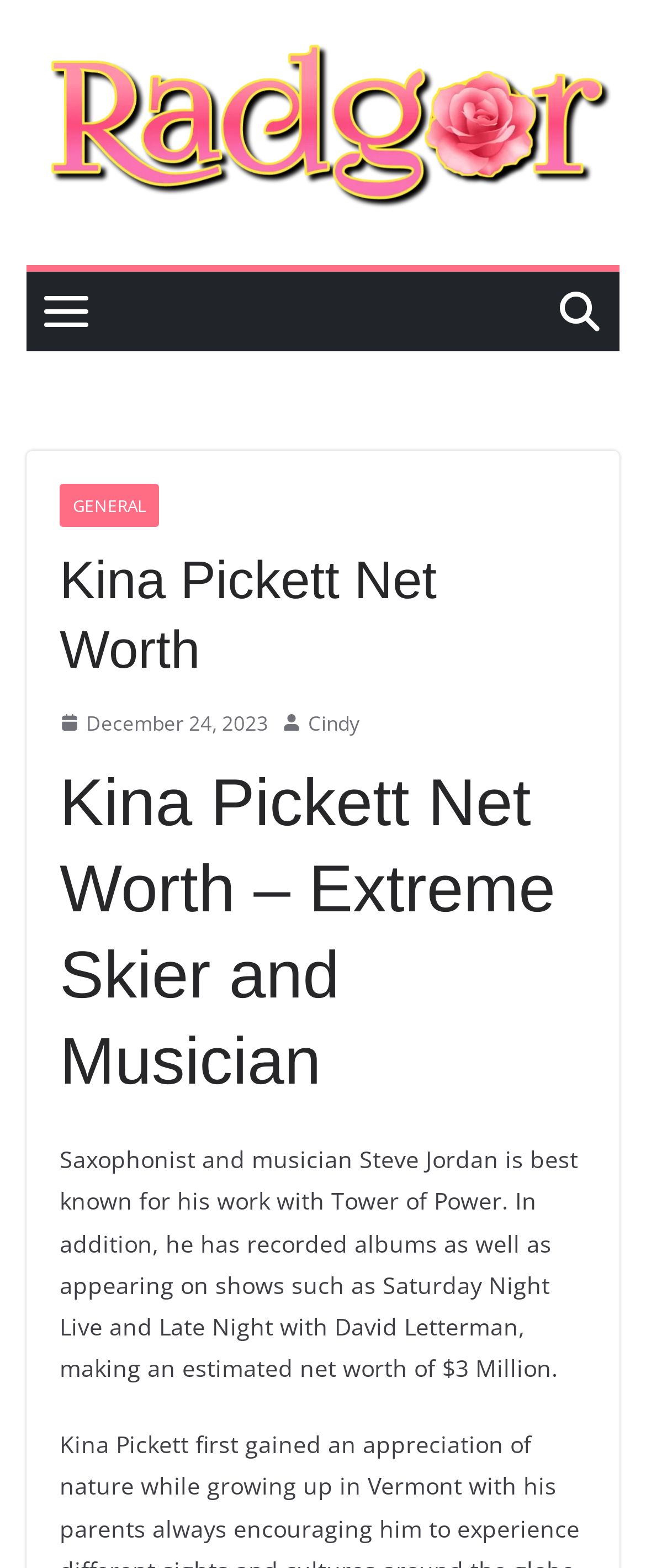For the given element description General, determine the bounding box coordinates of the UI element. The coordinates should follow the format (top-left x, top-left y, bottom-right x, bottom-right y) and be within the range of 0 to 1.

[0.092, 0.309, 0.246, 0.336]